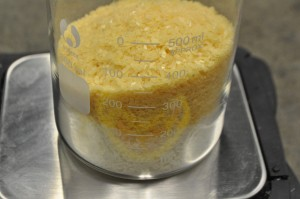What is the context of the setup in the image?
Refer to the image and offer an in-depth and detailed answer to the question.

The setup in the image, featuring a measuring beaker and digital scale, is often used in DIY projects for making scented wax tarts, which is a creative endeavor that ties into the festive spirit of Thanksgiving and the holiday season.